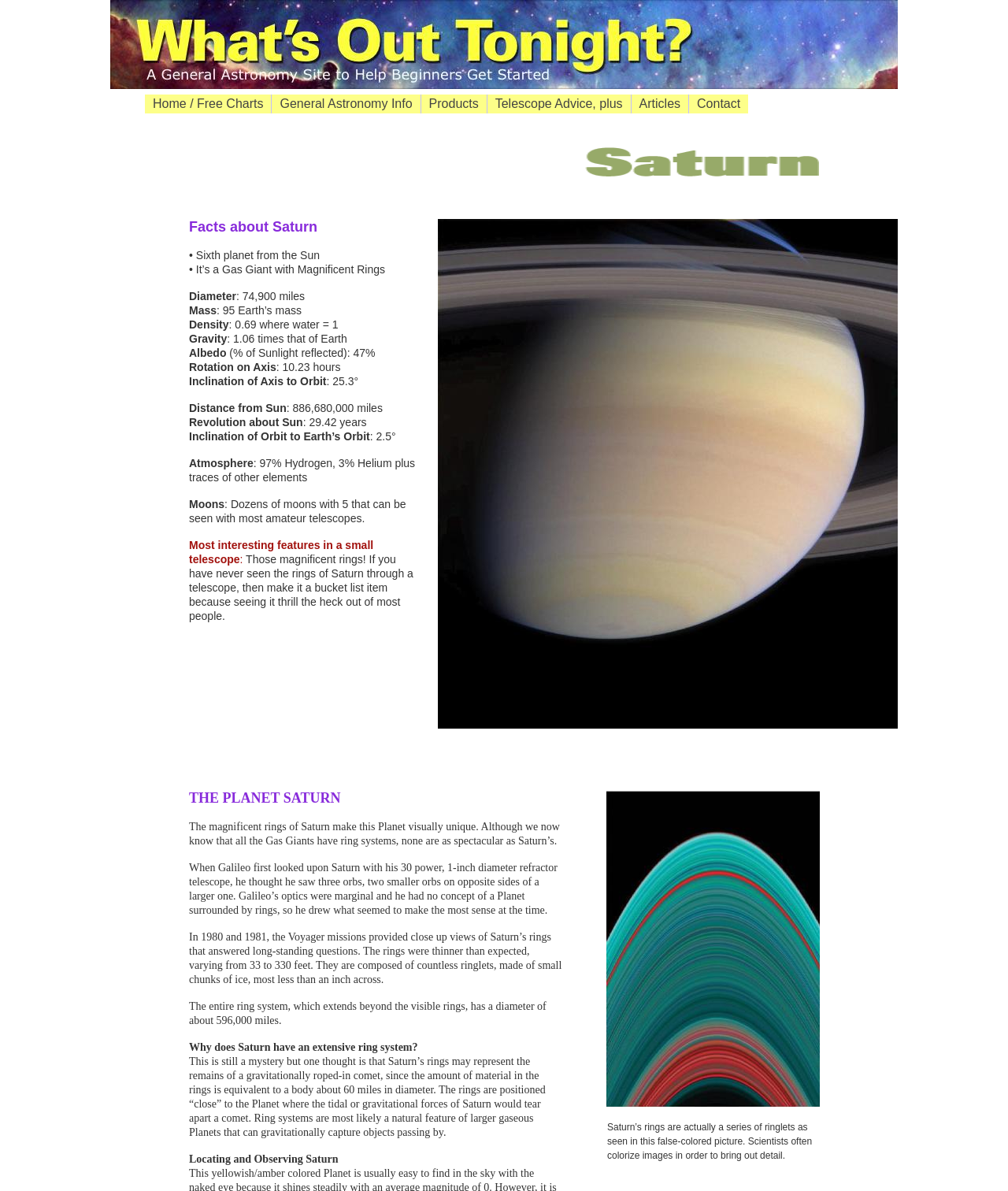Provide a thorough description of this webpage.

The webpage is about Saturn, a planet in our solar system. At the top, there is a masthead with an image and a navigation menu with links to "Home", "Free Charts", "General Astronomy Info", "Products", "Telescope Advice", "Articles", and "Contact". 

Below the navigation menu, there is a large image of Saturn, taking up most of the width of the page. 

The main content of the page is a table that lists various facts about Saturn, including its diameter, mass, density, gravity, albedo, rotation period, inclination of axis to orbit, distance from the Sun, revolution period, inclination of orbit to Earth's orbit, atmosphere composition, and number of moons. Each fact is presented in a clear and concise manner, with the fact title on one line and the corresponding value or description on the next line.

To the right of the facts table, there is a large image of Saturn, which appears to be a high-quality photograph of the planet. 

Further down the page, there is another image of Saturn's rings, which takes up most of the width of the page. 

Finally, at the bottom of the page, there is a paragraph of text that describes Saturn's rings in more detail, accompanied by a false-colored image of the rings.